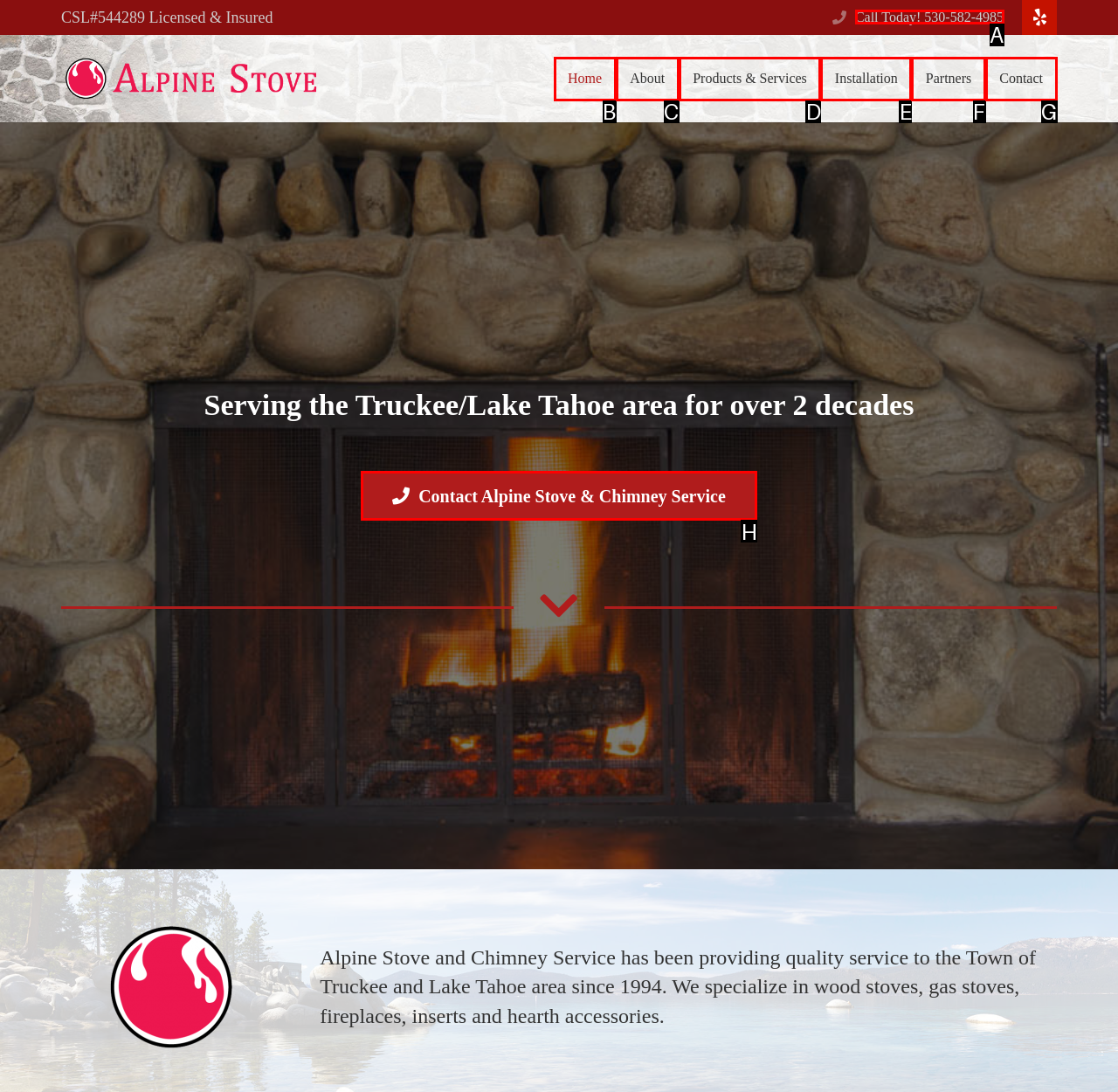Select the correct option from the given choices to perform this task: Call the phone number. Provide the letter of that option.

A